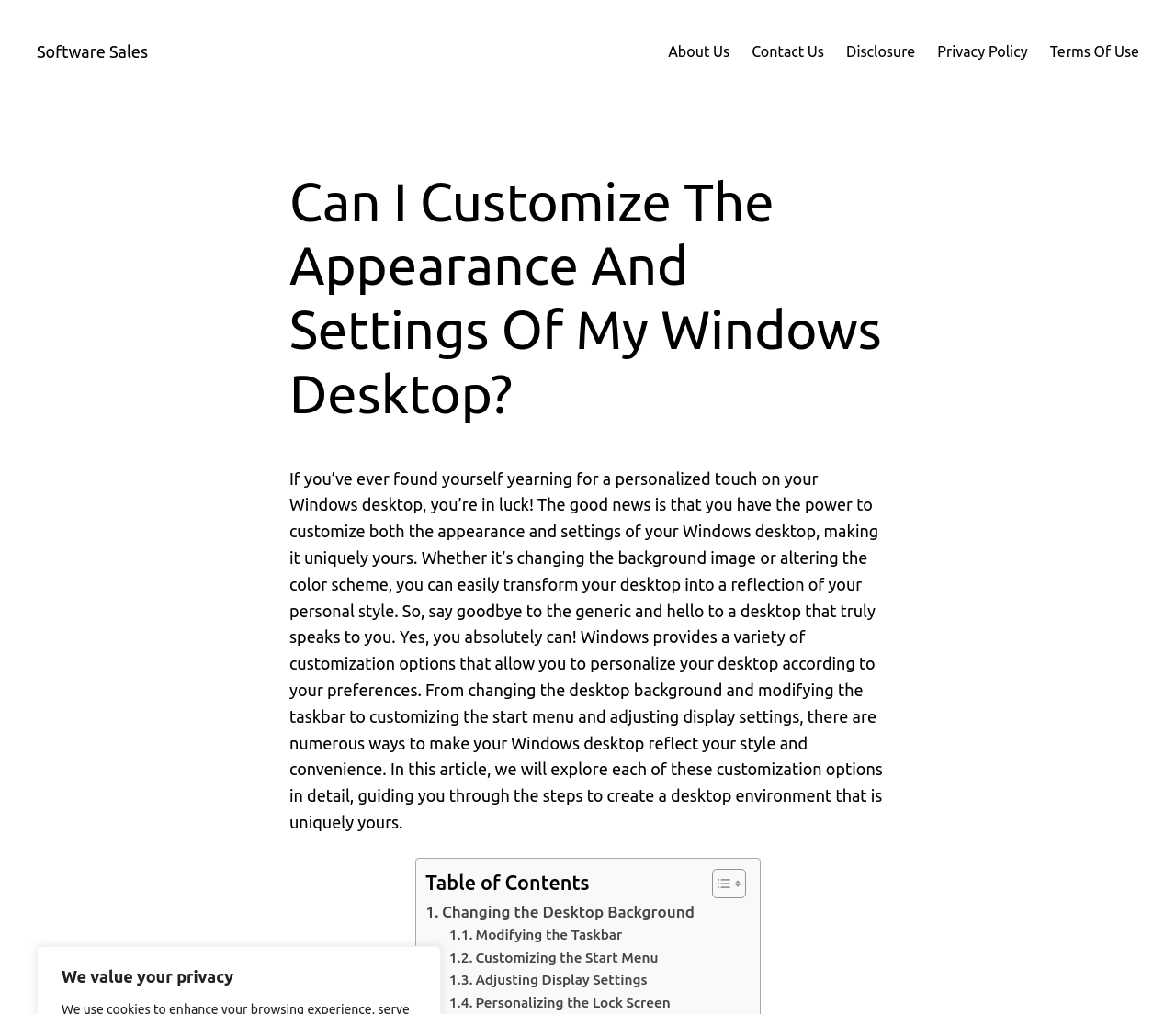Find the bounding box coordinates of the element to click in order to complete this instruction: "Click the '. Changing the Desktop Background' link". The bounding box coordinates must be four float numbers between 0 and 1, denoted as [left, top, right, bottom].

[0.362, 0.887, 0.591, 0.911]